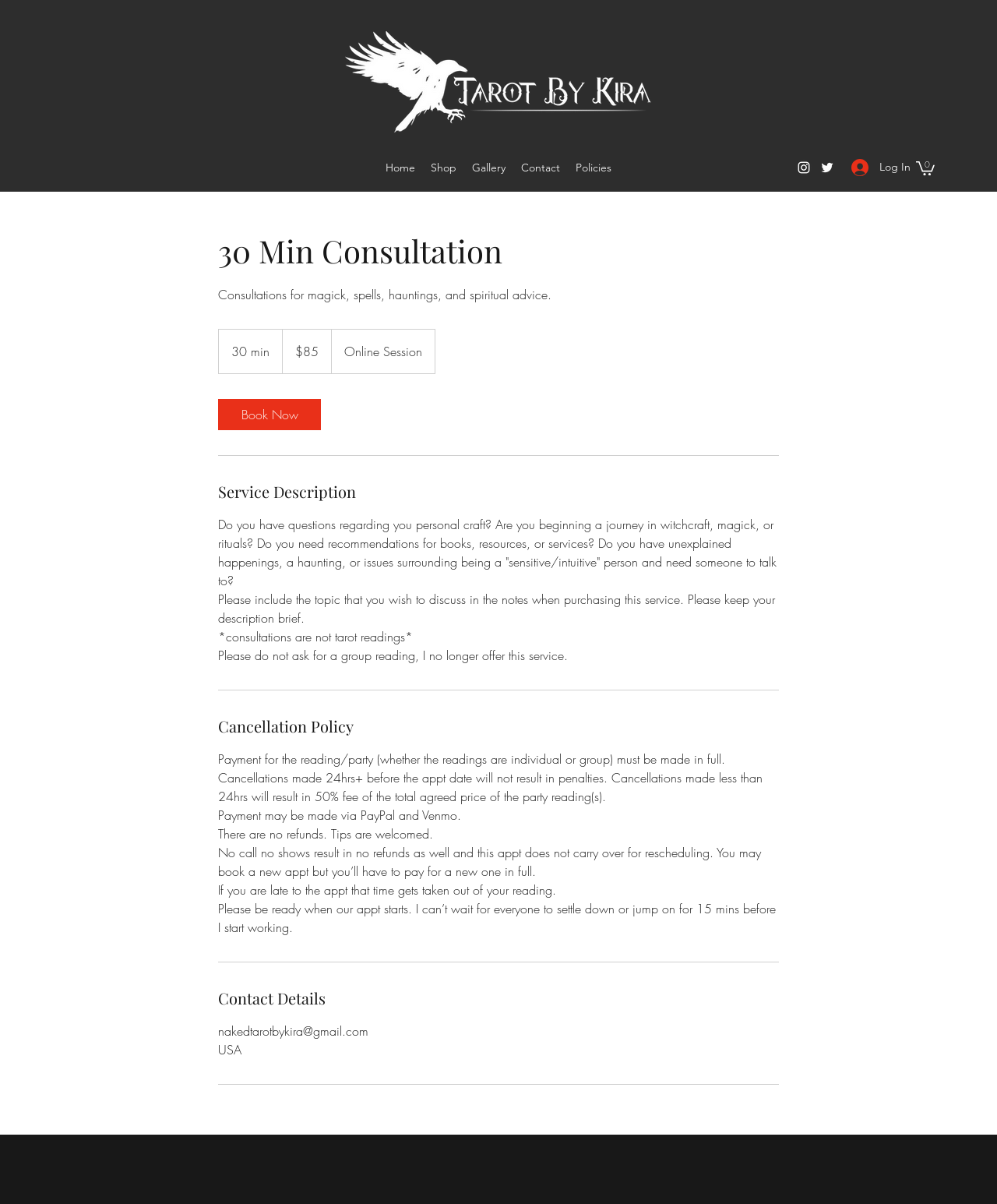Please find the bounding box coordinates of the element's region to be clicked to carry out this instruction: "Click the 'Log In' button".

[0.843, 0.127, 0.913, 0.151]